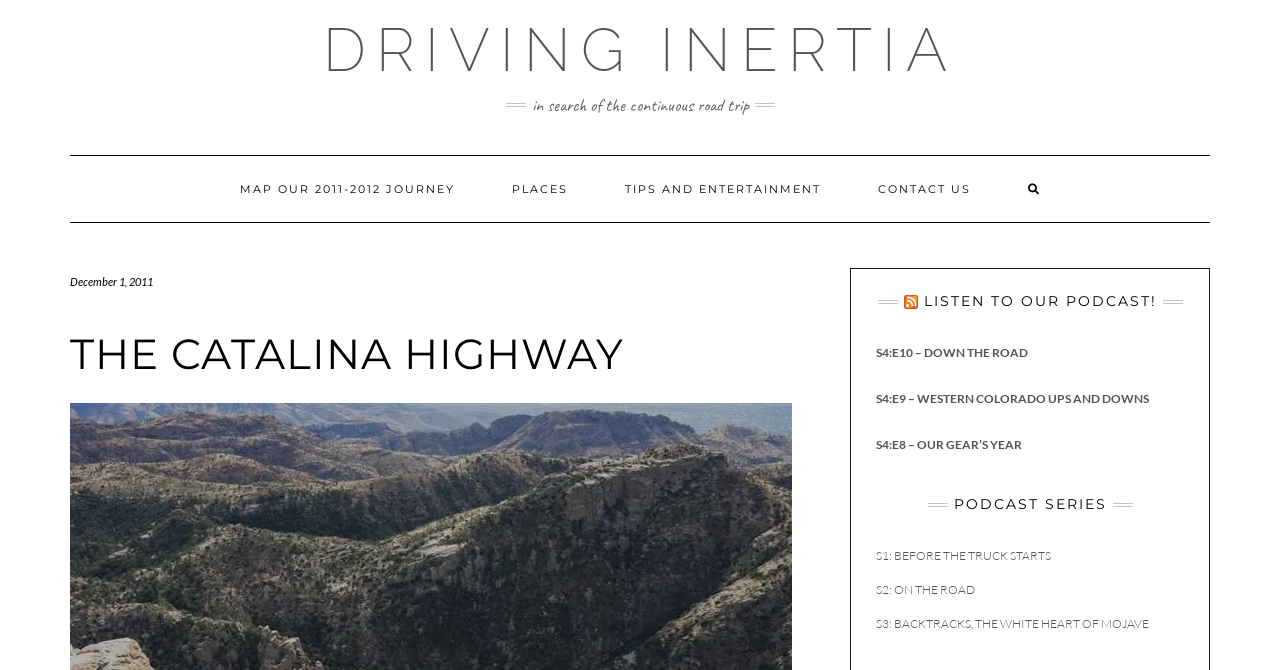What is the purpose of the link with the icon? Analyze the screenshot and reply with just one word or a short phrase.

RSS